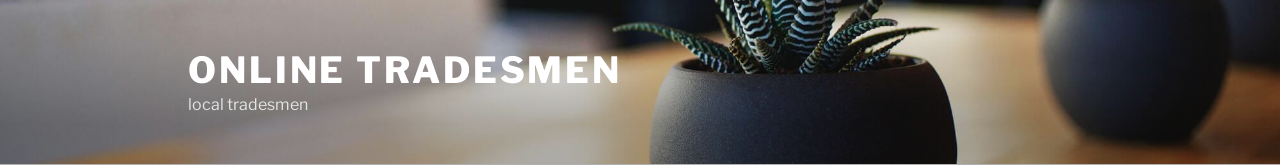Give a meticulous account of what the image depicts.

The image features the title "ONLINE TRADESMEN" prominently displayed in a bold, modern font, emphasizing the site's focus on connecting users with local tradesmen. Beneath the main title, the phrase "local tradesmen" appears in a smaller size, reinforcing the local aspect of the services offered. The background of the image includes a blurred and softly illuminated indoor setting, which enhances the readability of the text and creates a welcoming atmosphere. A small potted plant is partially visible, suggesting a theme of growth and care, perhaps reflecting the quality and attention to detail provided by local contractors. This image serves as an engaging header for a website dedicated to promoting local building and repair services, inviting visitors to explore further.